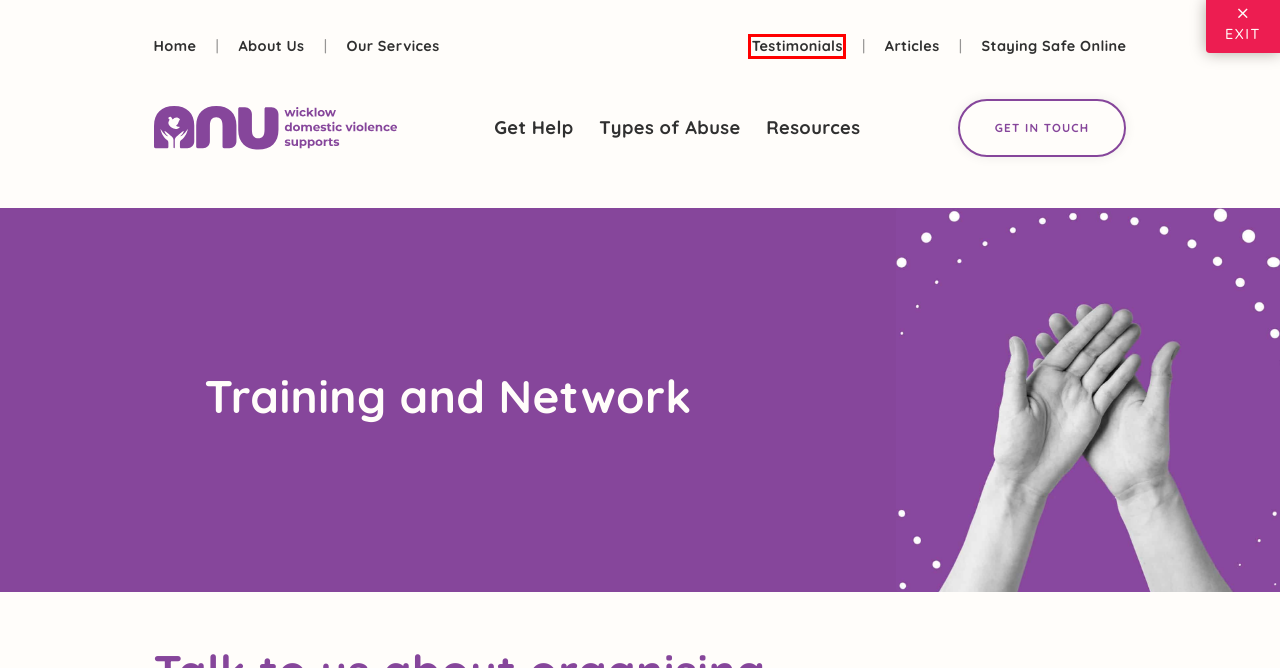With the provided webpage screenshot containing a red bounding box around a UI element, determine which description best matches the new webpage that appears after clicking the selected element. The choices are:
A. Types of Abuse - Anu Wicklow
B. Get Help - Anu Wicklow
C. About Us - Anu Wicklow
D. Staying Safe Online - Anu Wicklow
E. Homepage - Anu Wicklow
F. Resources - Anu Wicklow
G. Testimonials - Anu Wicklow
H. Get in Touch - Anu Wicklow

G